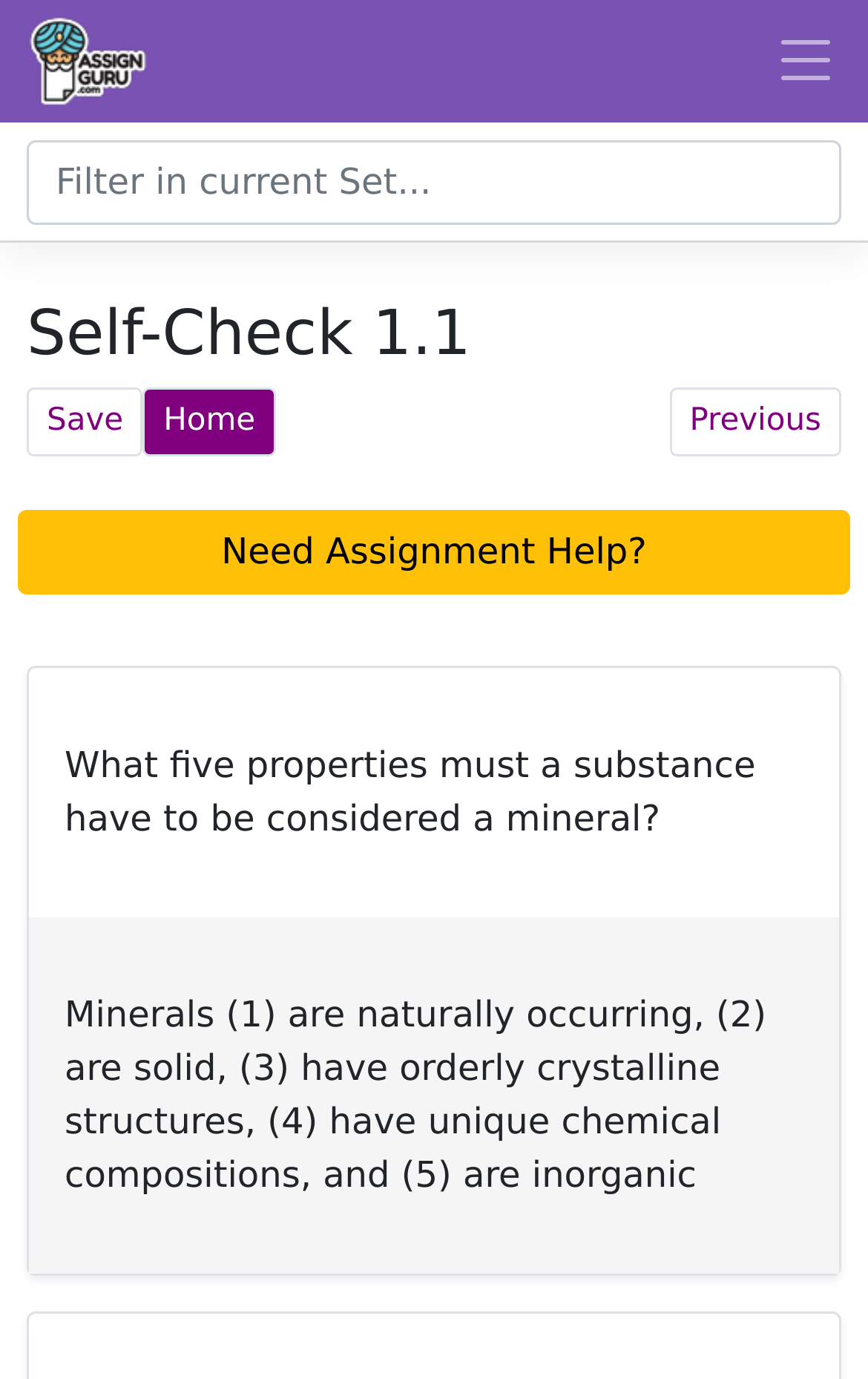What is the category of Self-Check 1.1?
Based on the visual details in the image, please answer the question thoroughly.

The category of Self-Check 1.1 can be determined by looking at the heading 'Self-Check 1.1' and its context within the webpage, which suggests that it belongs to the Crystalline Structure category.